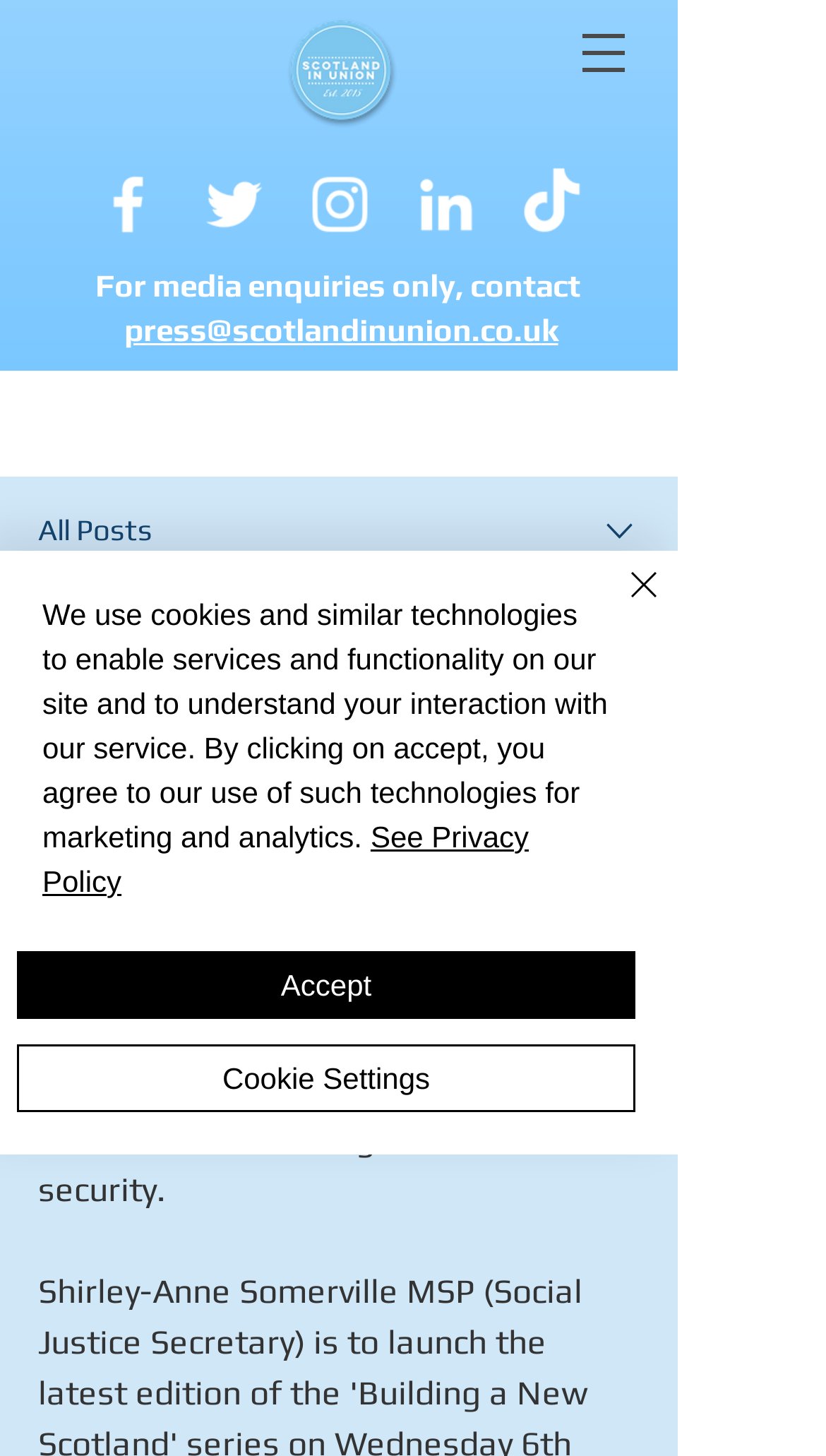Please find the bounding box for the UI component described as follows: "aria-label="White Facebook Icon"".

[0.11, 0.115, 0.2, 0.166]